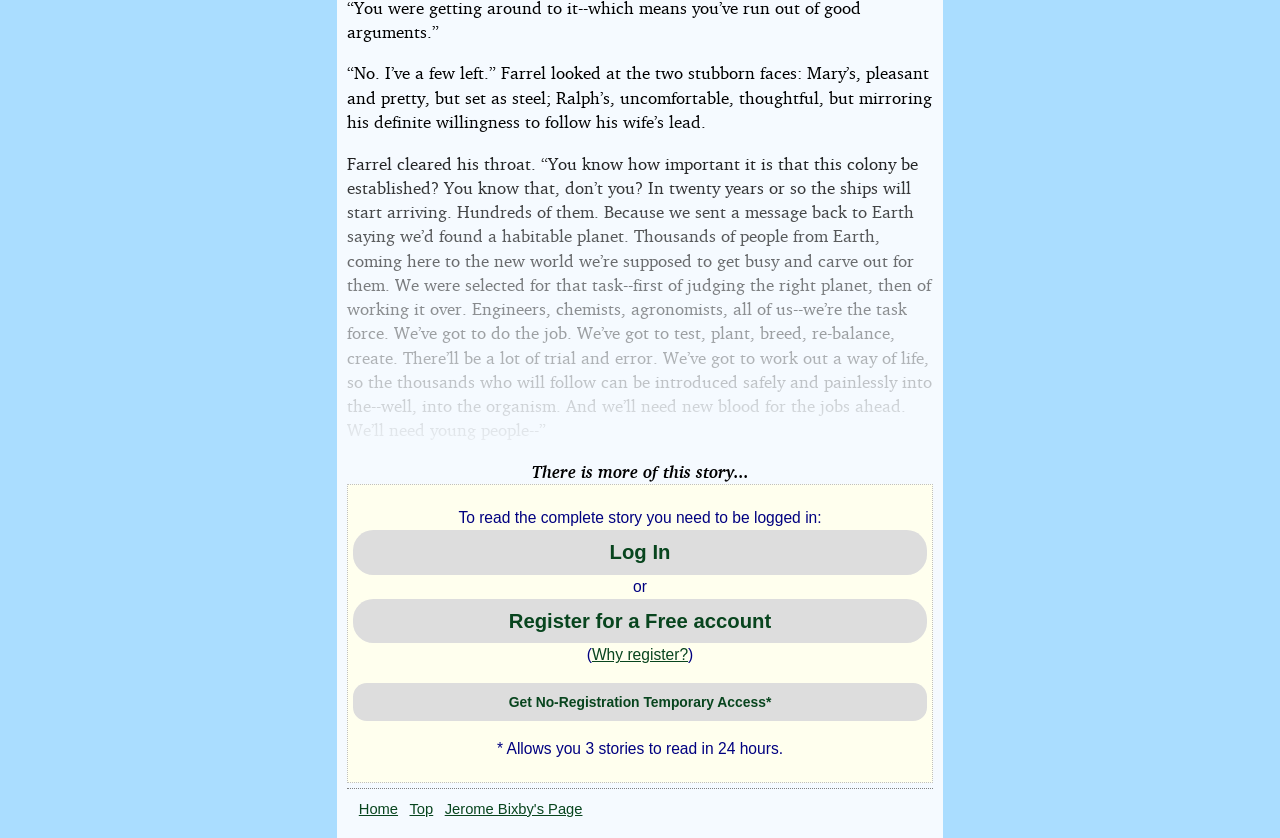Please answer the following question as detailed as possible based on the image: 
What do I need to do to read the complete story?

The text 'To read the complete story you need to be logged in:' suggests that the user needs to log in to their account to access the full story. There are also links to log in or register for a free account.